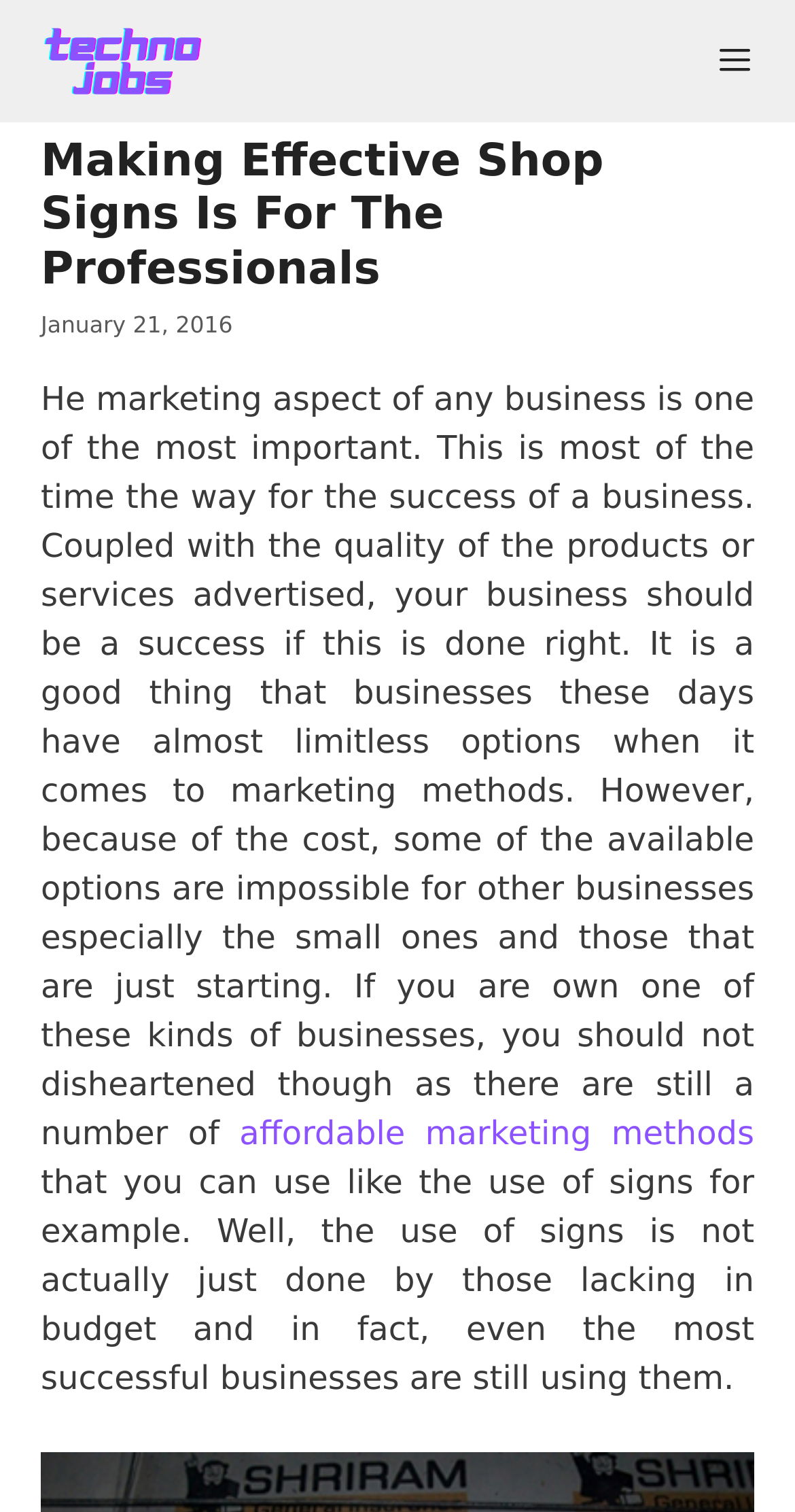Find the bounding box coordinates of the UI element according to this description: "title="Techno Jobs"".

[0.026, 0.0, 0.256, 0.081]